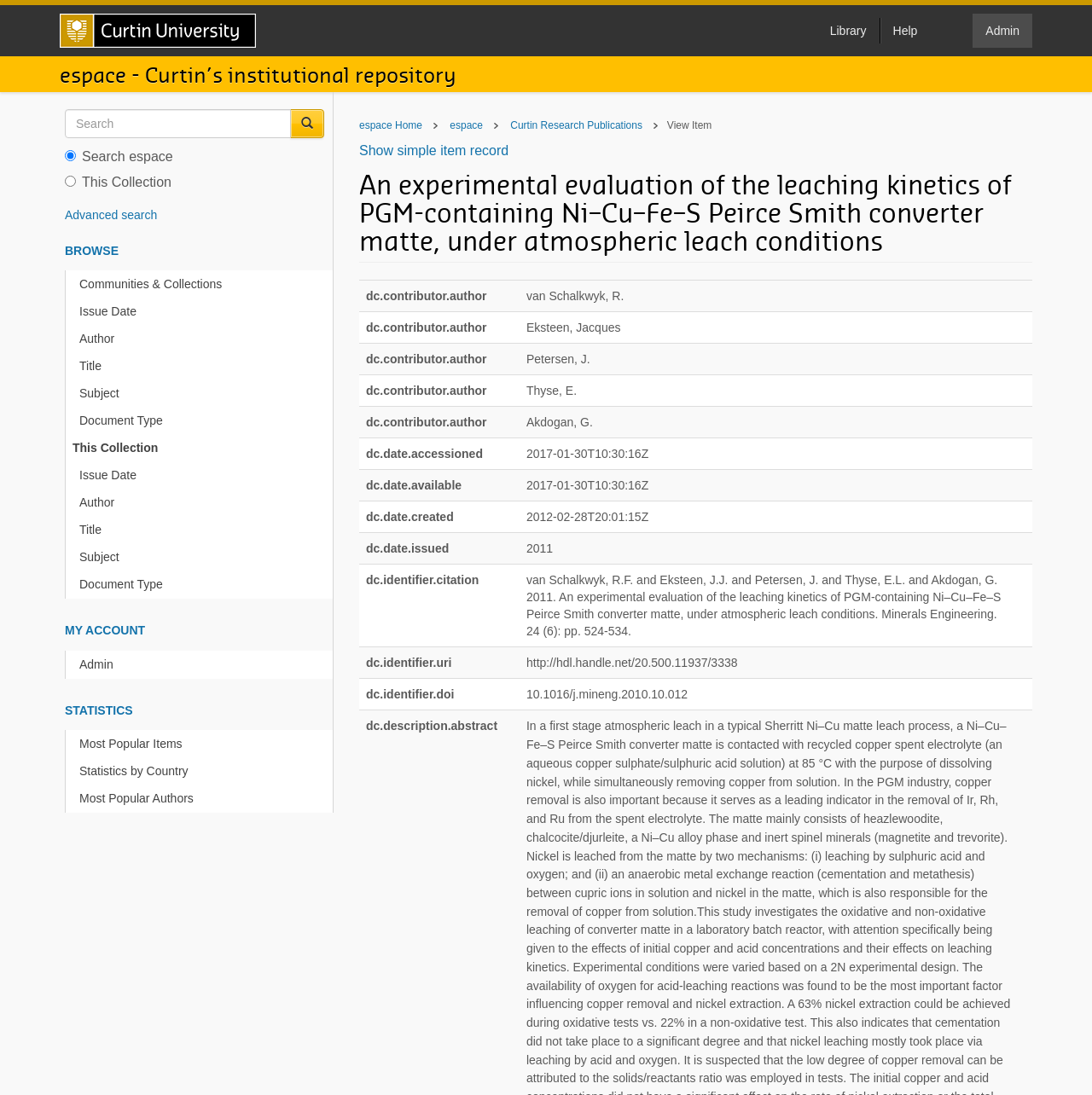Use a single word or phrase to answer the question:
Is there a search function on the webpage?

Yes